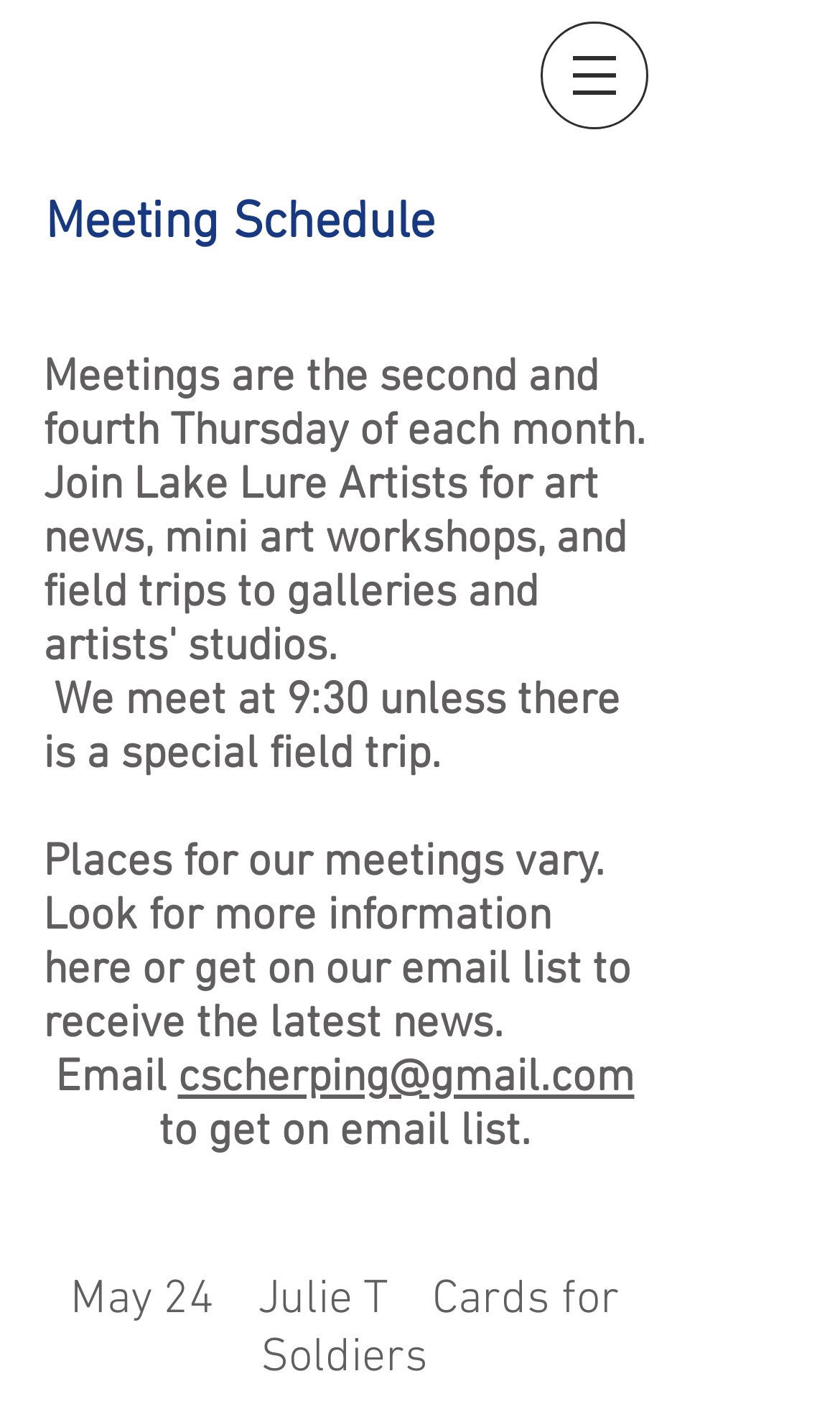Please provide a one-word or phrase answer to the question: 
Where do meetings take place?

Varies